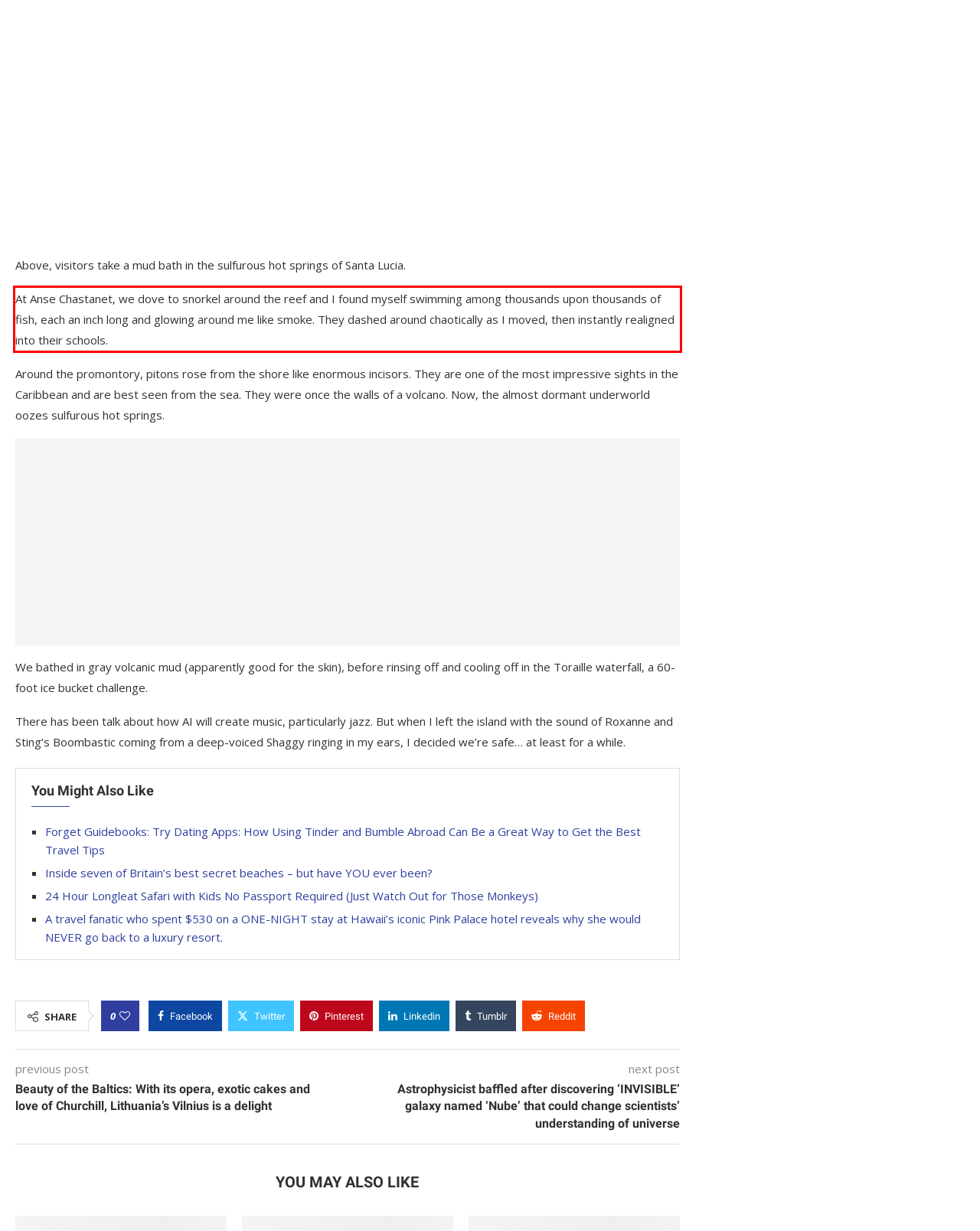Analyze the screenshot of the webpage and extract the text from the UI element that is inside the red bounding box.

At Anse Chastanet, we dove to snorkel around the reef and I found myself swimming among thousands upon thousands of fish, each an inch long and glowing around me like smoke. They dashed around chaotically as I moved, then instantly realigned into their schools.